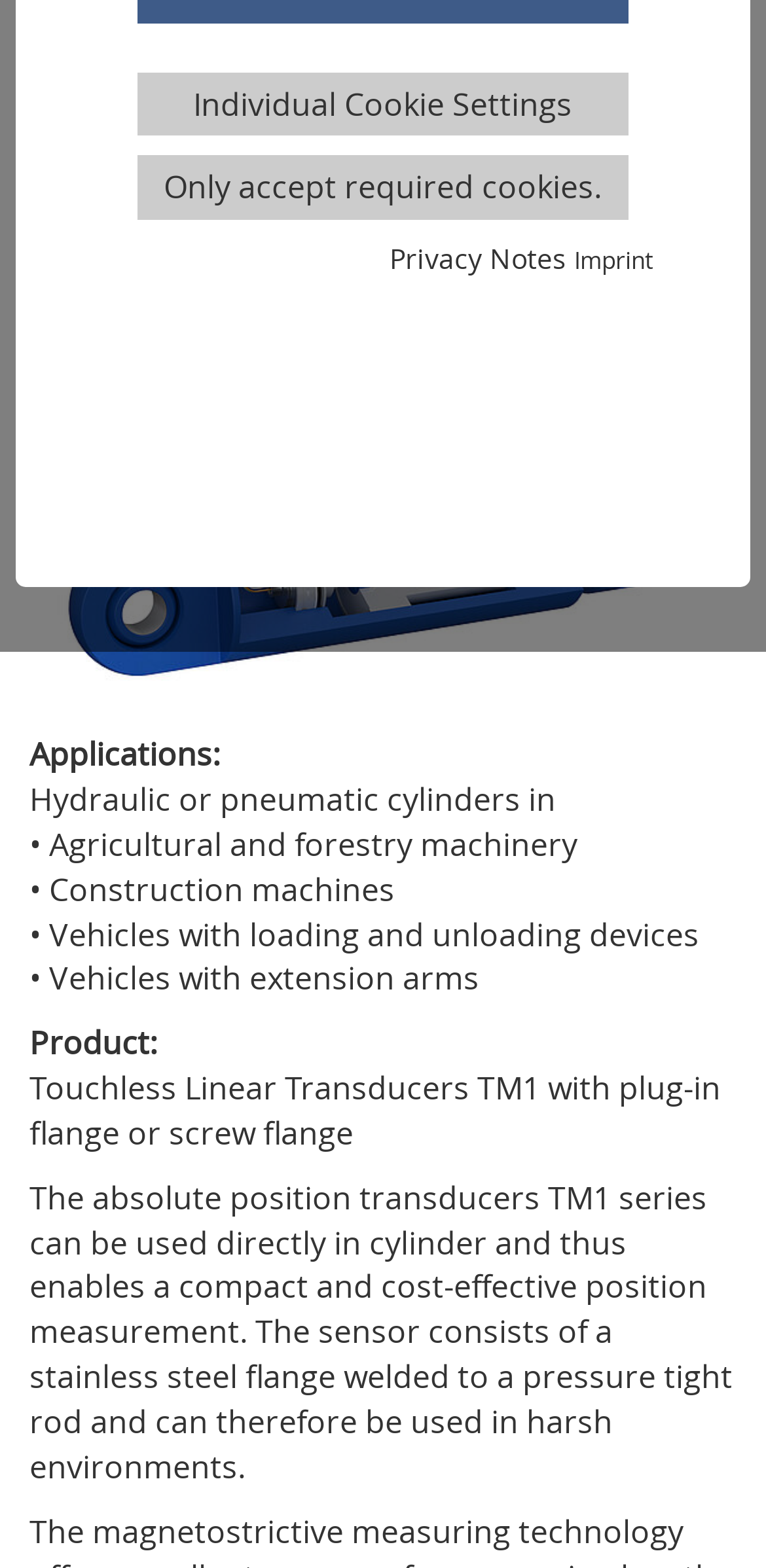Identify the bounding box coordinates for the UI element described by the following text: "Individual Cookie Settings". Provide the coordinates as four float numbers between 0 and 1, in the format [left, top, right, bottom].

[0.178, 0.046, 0.821, 0.087]